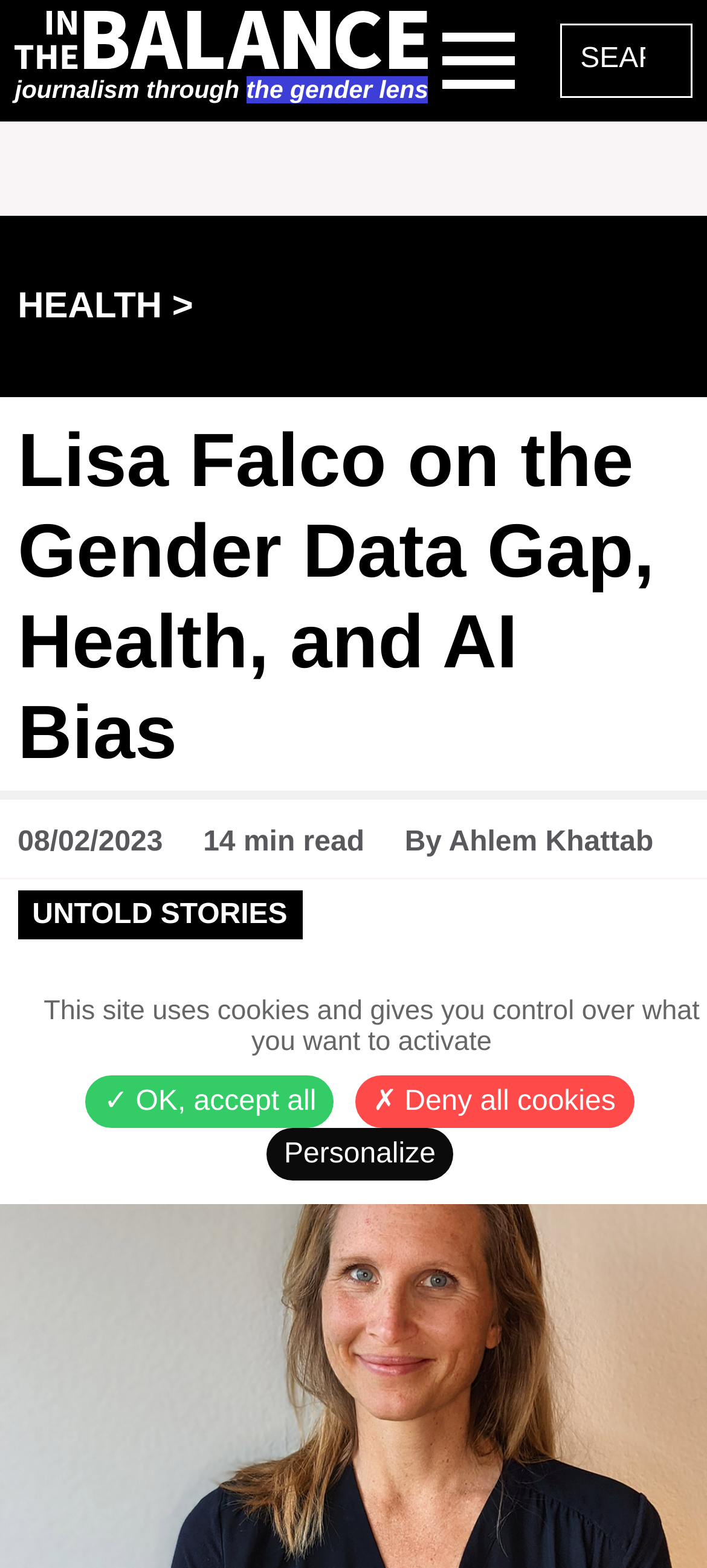Can you identify and provide the main heading of the webpage?

Lisa Falco on the Gender Data Gap, Health, and AI Bias